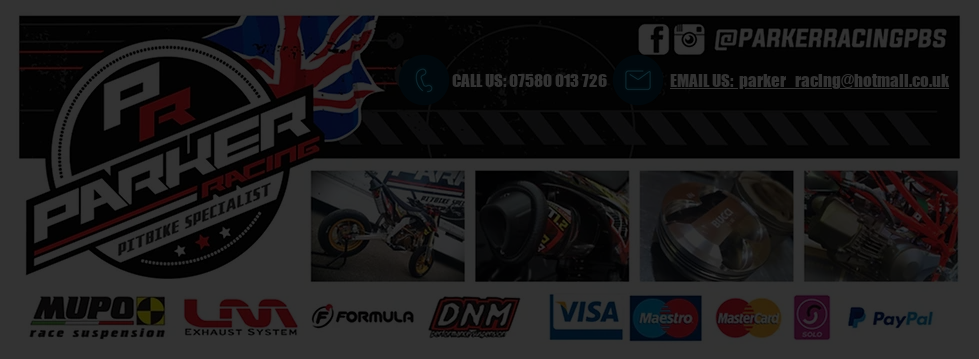What is the background of the image?
Please give a detailed and elaborate answer to the question.

The background of the image includes a Union Jack, symbolizing a connection to British racing culture.